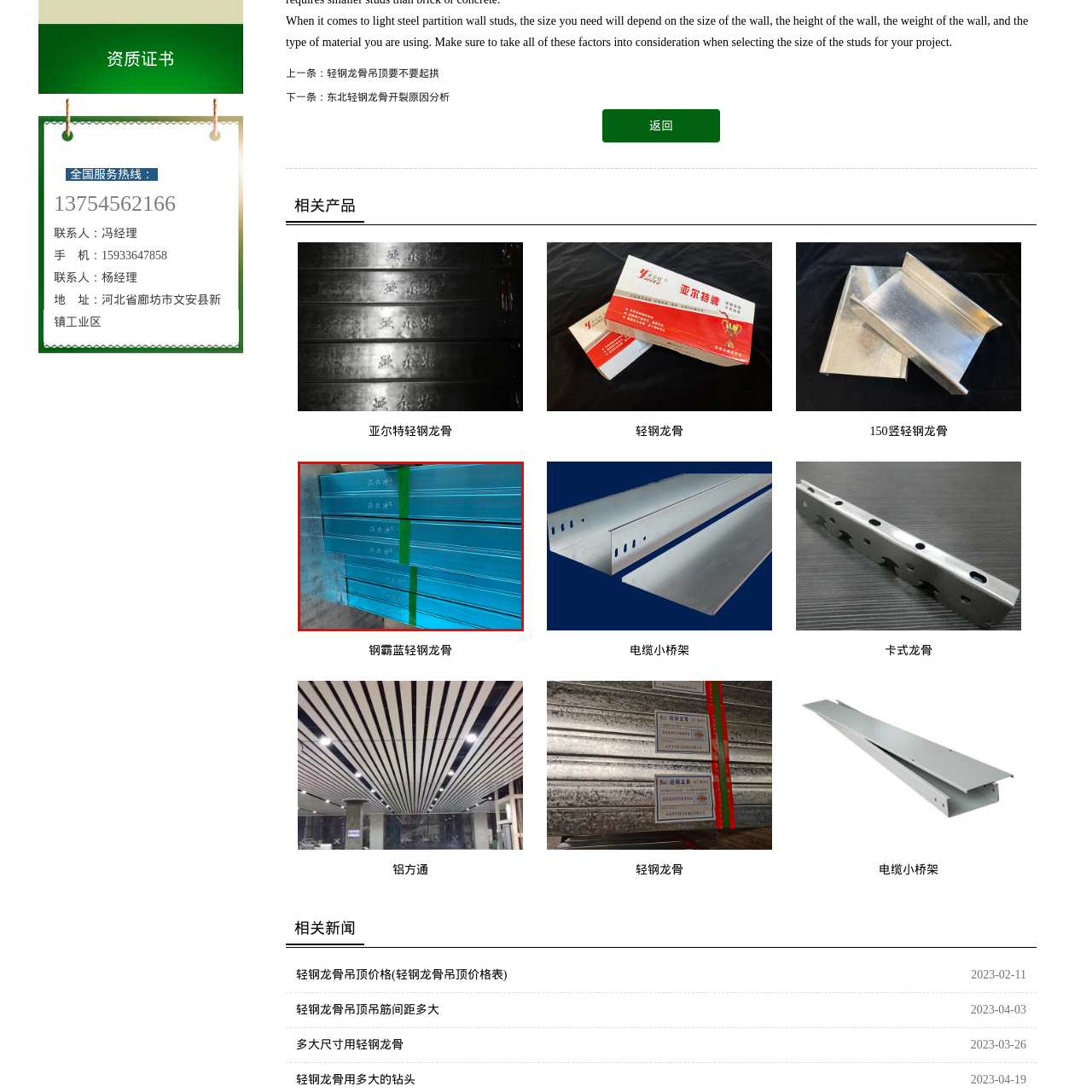Provide a thorough description of the scene depicted within the red bounding box.

The image showcases a stack of light blue steel profiles, commonly used in construction, particularly in systems employing light steel framing. The profiles are neatly arranged with some sections visually marked in green tape, indicating potential identification or categorization. These materials are likely part of a product line associated with light steel partition wall studs, as suggested by their context in related content. The precision in the arrangement and the clean finish of the profiles underscore their functionality and readiness for use in various construction projects.